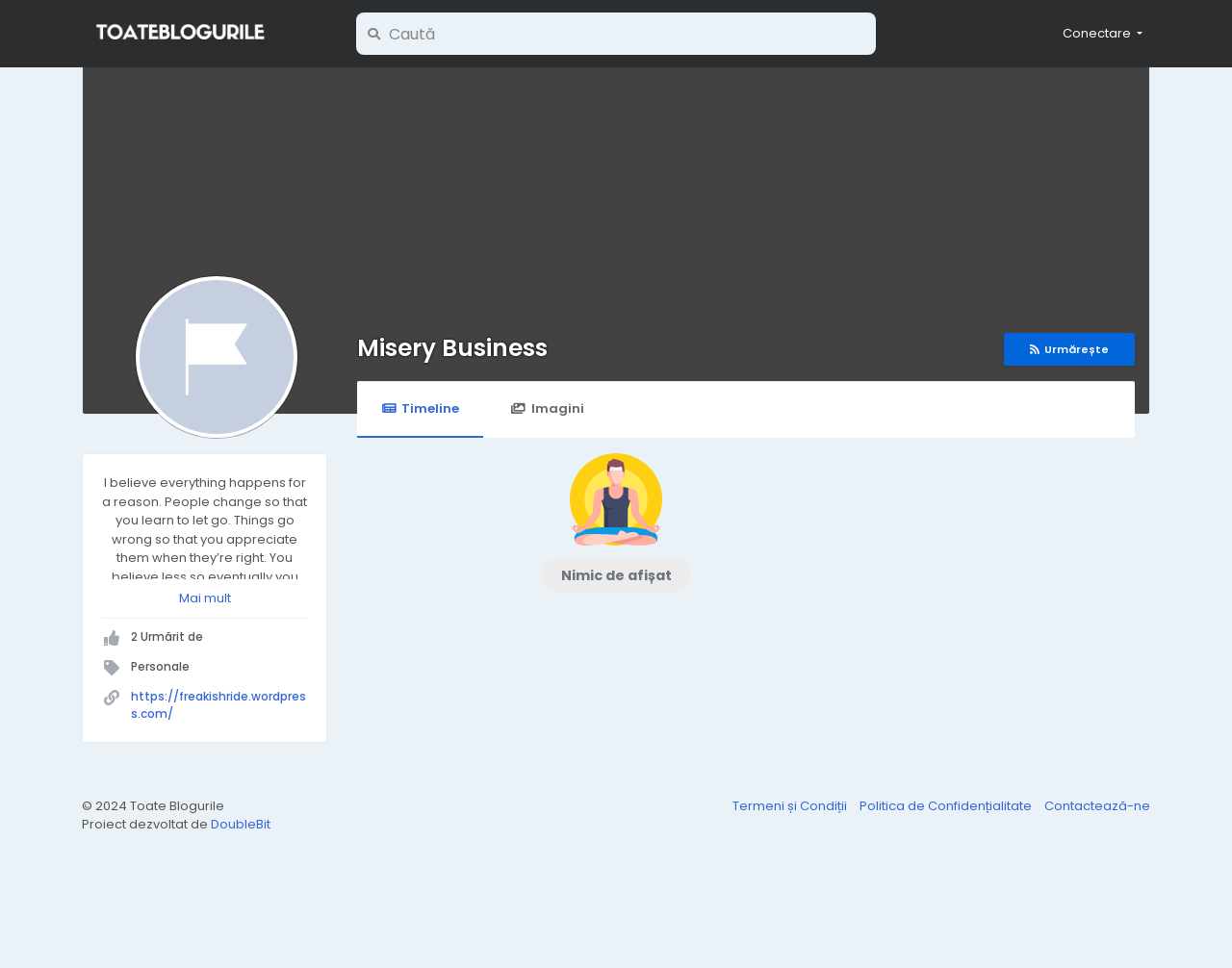Please identify the bounding box coordinates of the element's region that I should click in order to complete the following instruction: "Visit the blog". The bounding box coordinates consist of four float numbers between 0 and 1, i.e., [left, top, right, bottom].

[0.106, 0.71, 0.248, 0.745]